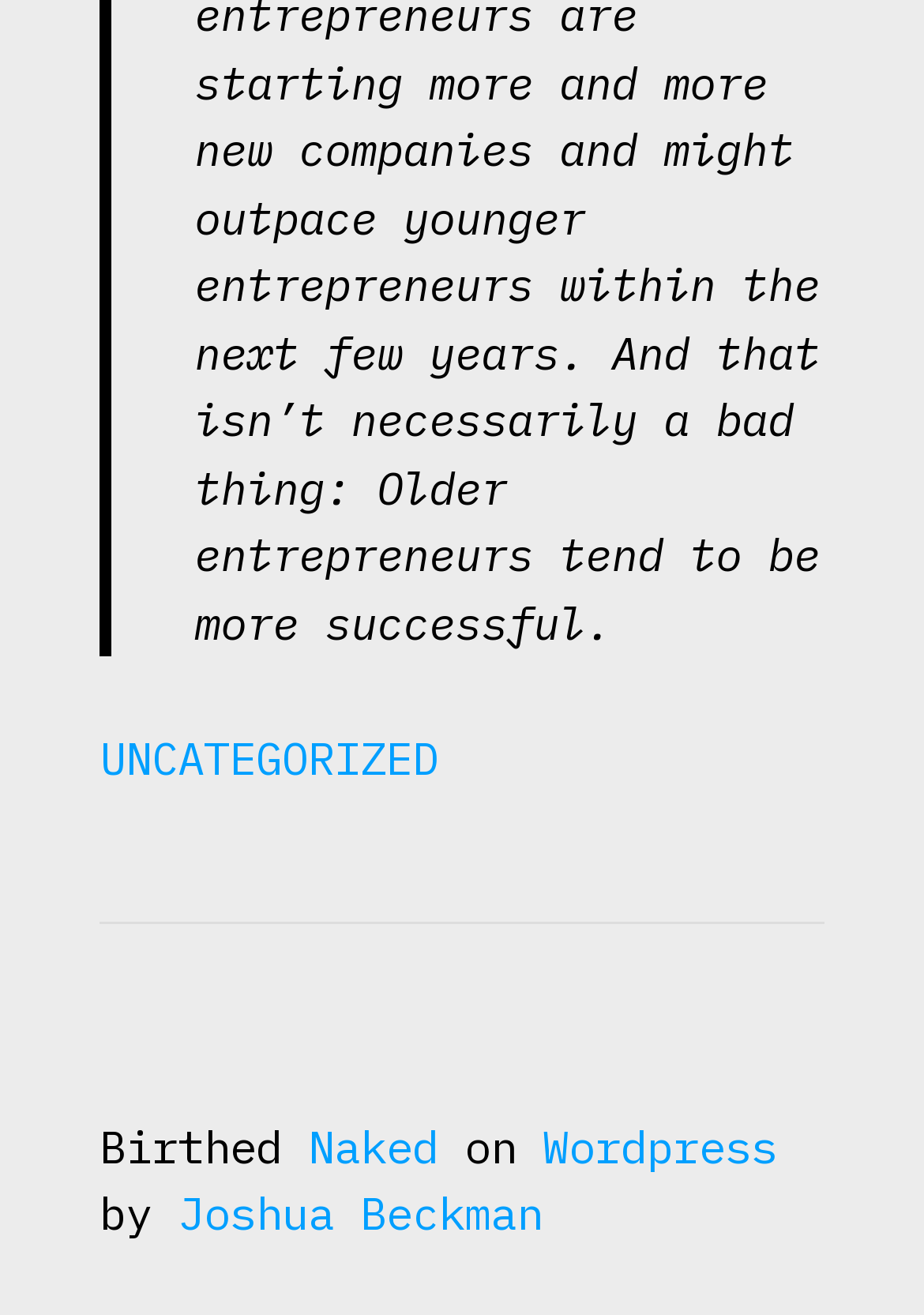Respond to the following question with a brief word or phrase:
What is the first word of the title?

Birthed